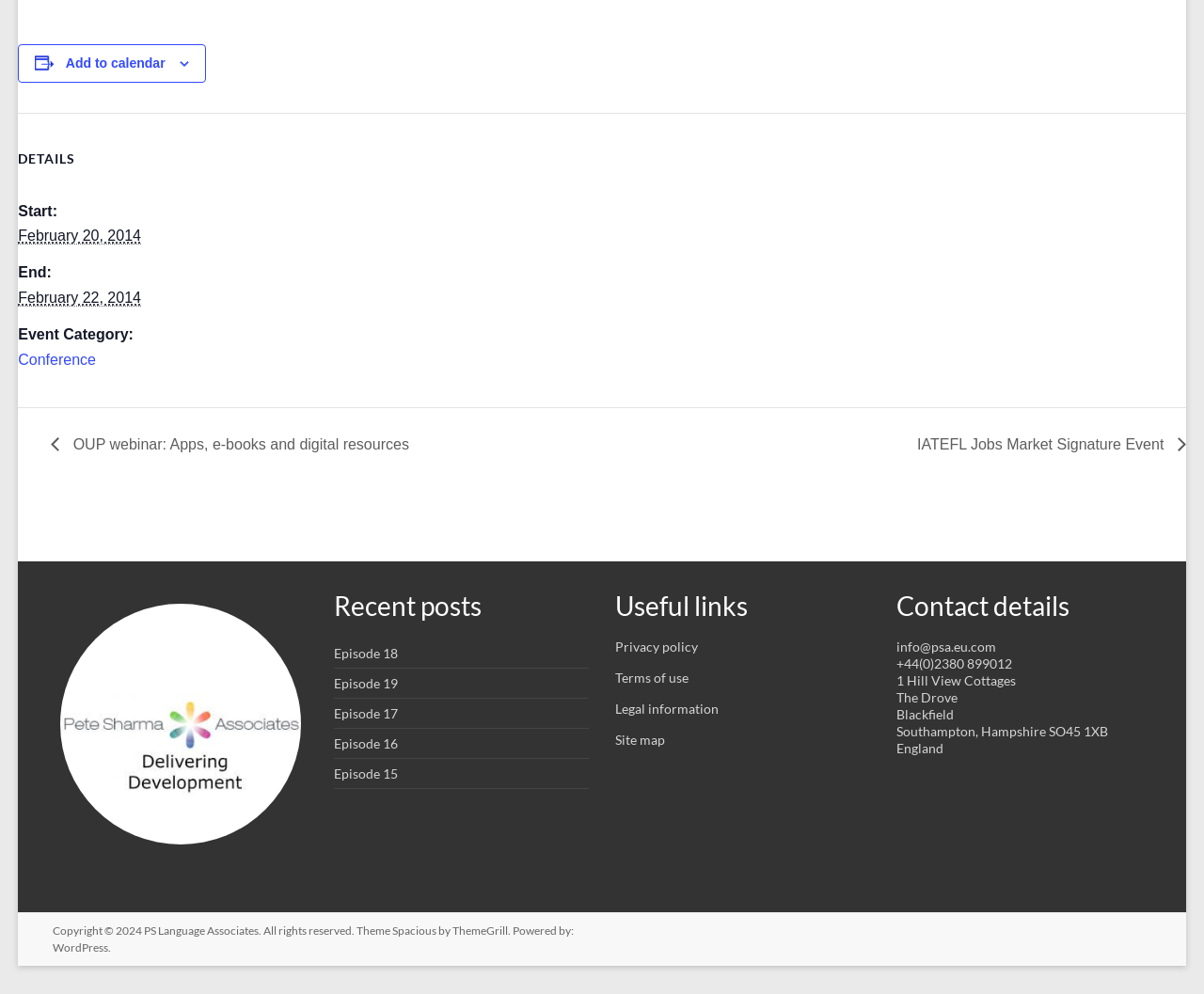Identify the bounding box coordinates of the area that should be clicked in order to complete the given instruction: "Listen to Delivering Development podcast". The bounding box coordinates should be four float numbers between 0 and 1, i.e., [left, top, right, bottom].

[0.05, 0.608, 0.25, 0.85]